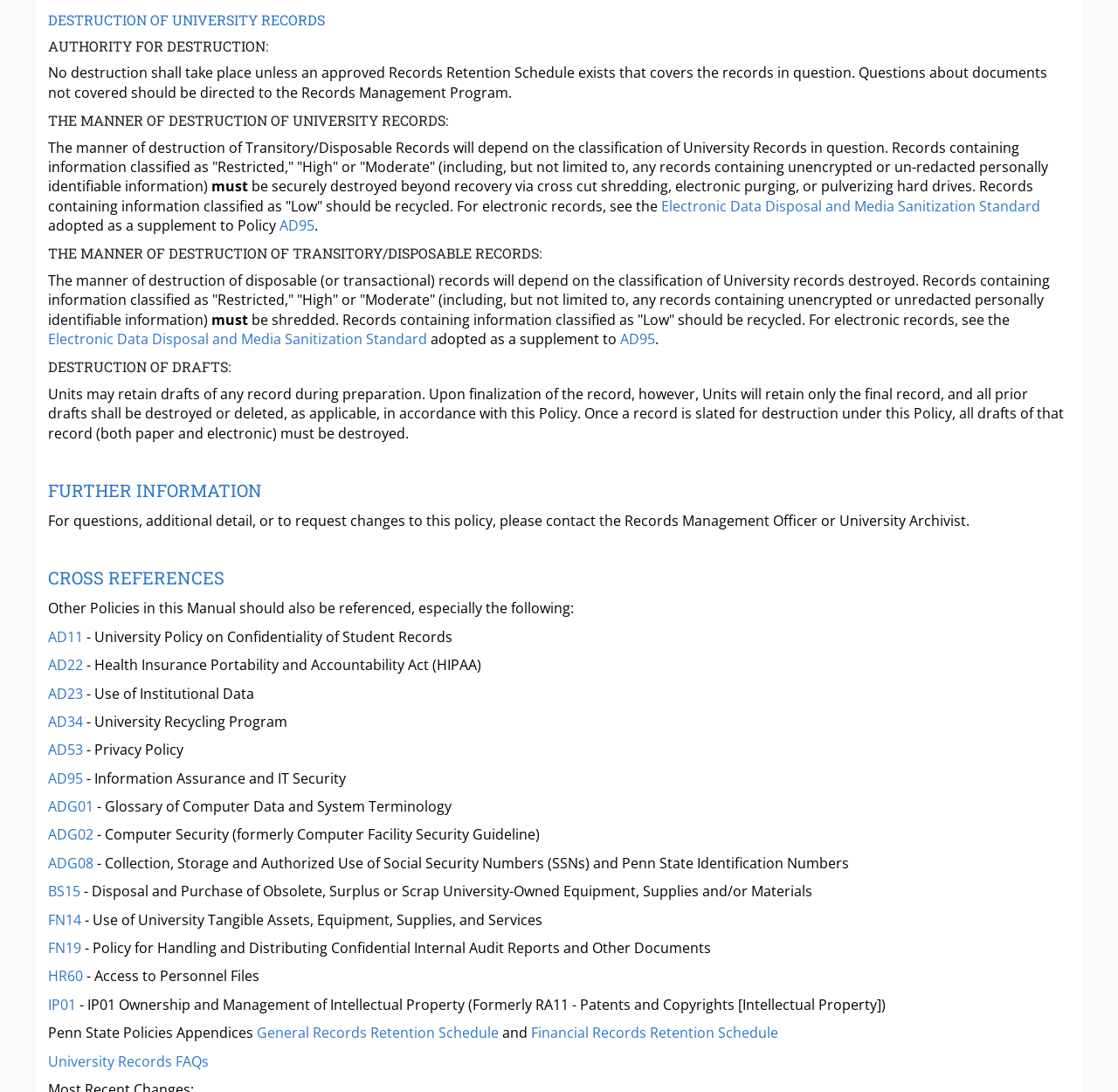Highlight the bounding box coordinates of the element that should be clicked to carry out the following instruction: "Read about destruction of university records". The coordinates must be given as four float numbers ranging from 0 to 1, i.e., [left, top, right, bottom].

[0.043, 0.009, 0.957, 0.027]